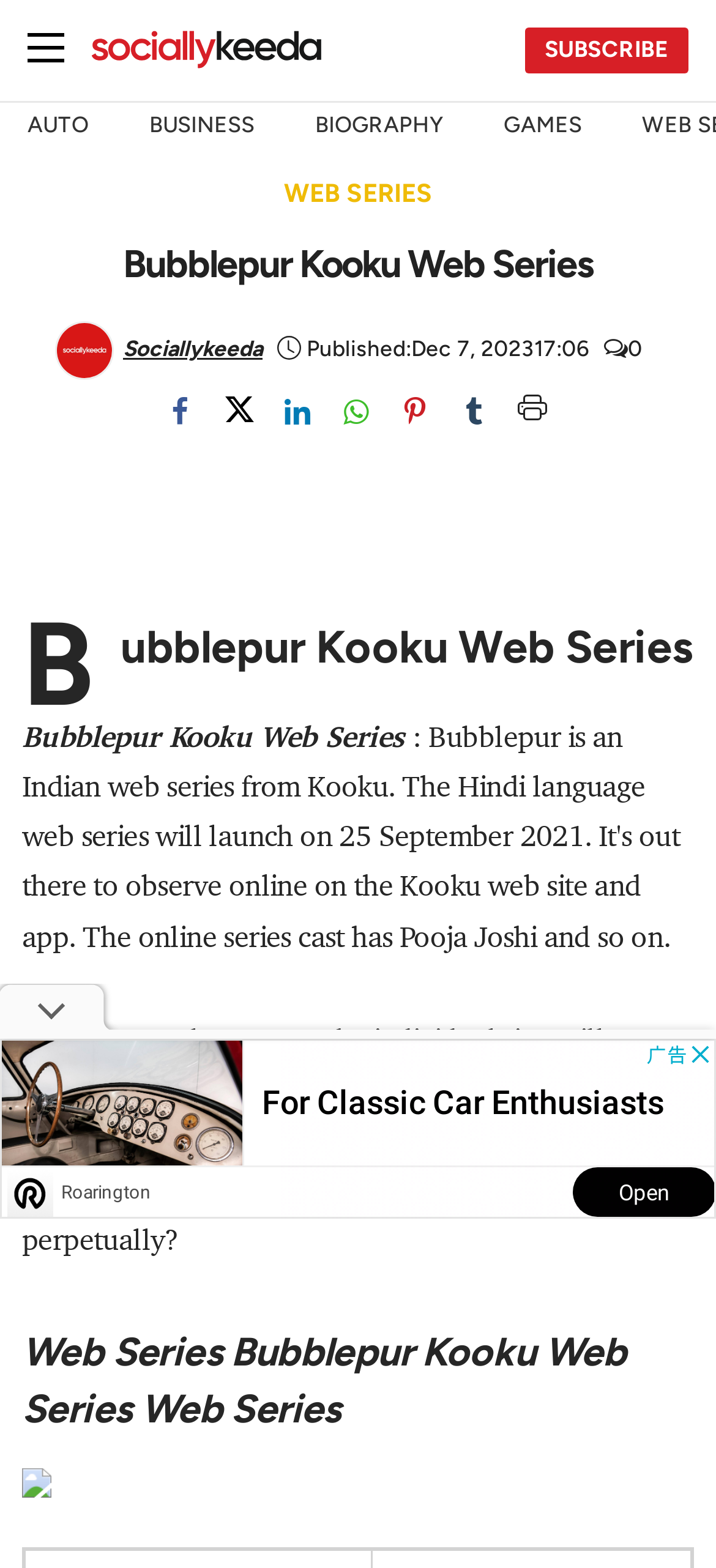Give a comprehensive overview of the webpage, including key elements.

The webpage is about the Indian web series "Bubblepur Kooku Web Series". At the top left corner, there is a menu button and a logo image. To the right of the logo, there are several links including "SUBSCRIBE", "AUTO", "BUSINESS", "BIOGRAPHY", and "GAMES". Below these links, there is a search bar with a magnifying glass icon.

On the left side of the page, there is a vertical menu with various categories such as "Biography", "Automobile", "Web Series", "Lifestyle", "Technology", "Blog", "Events & Festivals", "Socially", "Education", "Entertainment", "Casino & Gambling", "Sex Facts", "Trending", and "Business". Each category has a dropdown menu with additional options.

In the main content area, there is a heading that reads "Bubblepur Kooku Web Series" followed by a brief description of the web series. Below the description, there is a profile photo of Sociallykeeda, the publisher of the web series, along with some social media links to Facebook, Twitter, LinkedIn, WhatsApp, Pinterest, and Tumblr.

Further down the page, there is a section with a heading that reads "Web Series Bubblepur Kooku Web Series Web Series" followed by an image of the web series. At the bottom of the page, there is an advertisement iframe.

There are a total of 5 images on the page, including the logo, profile photo, and social media icons. The page also has several links and buttons, including a search bar, menu buttons, and social media links.